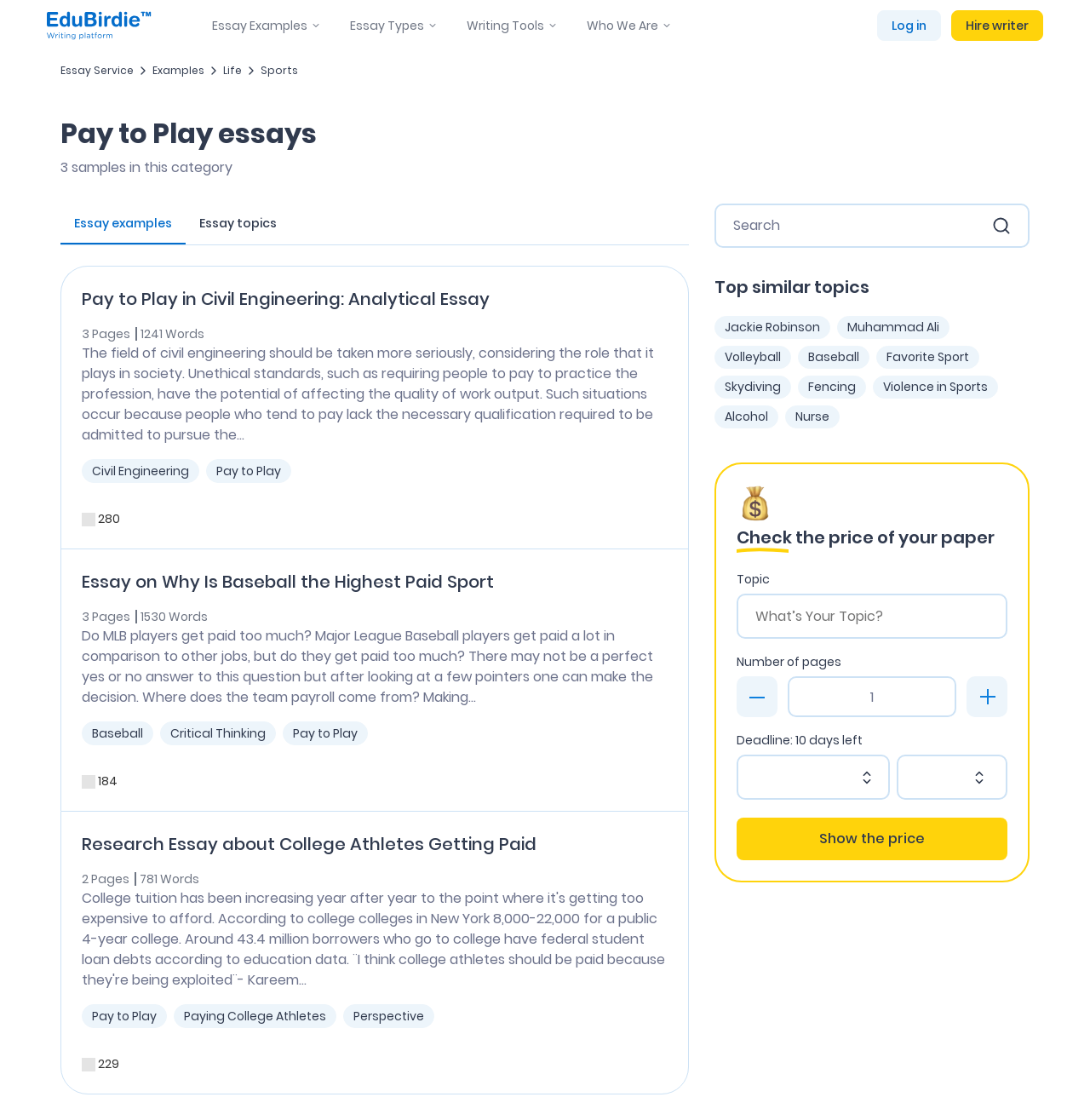From the given element description: "Essay Examples", find the bounding box for the UI element. Provide the coordinates as four float numbers between 0 and 1, in the order [left, top, right, bottom].

[0.195, 0.0, 0.282, 0.046]